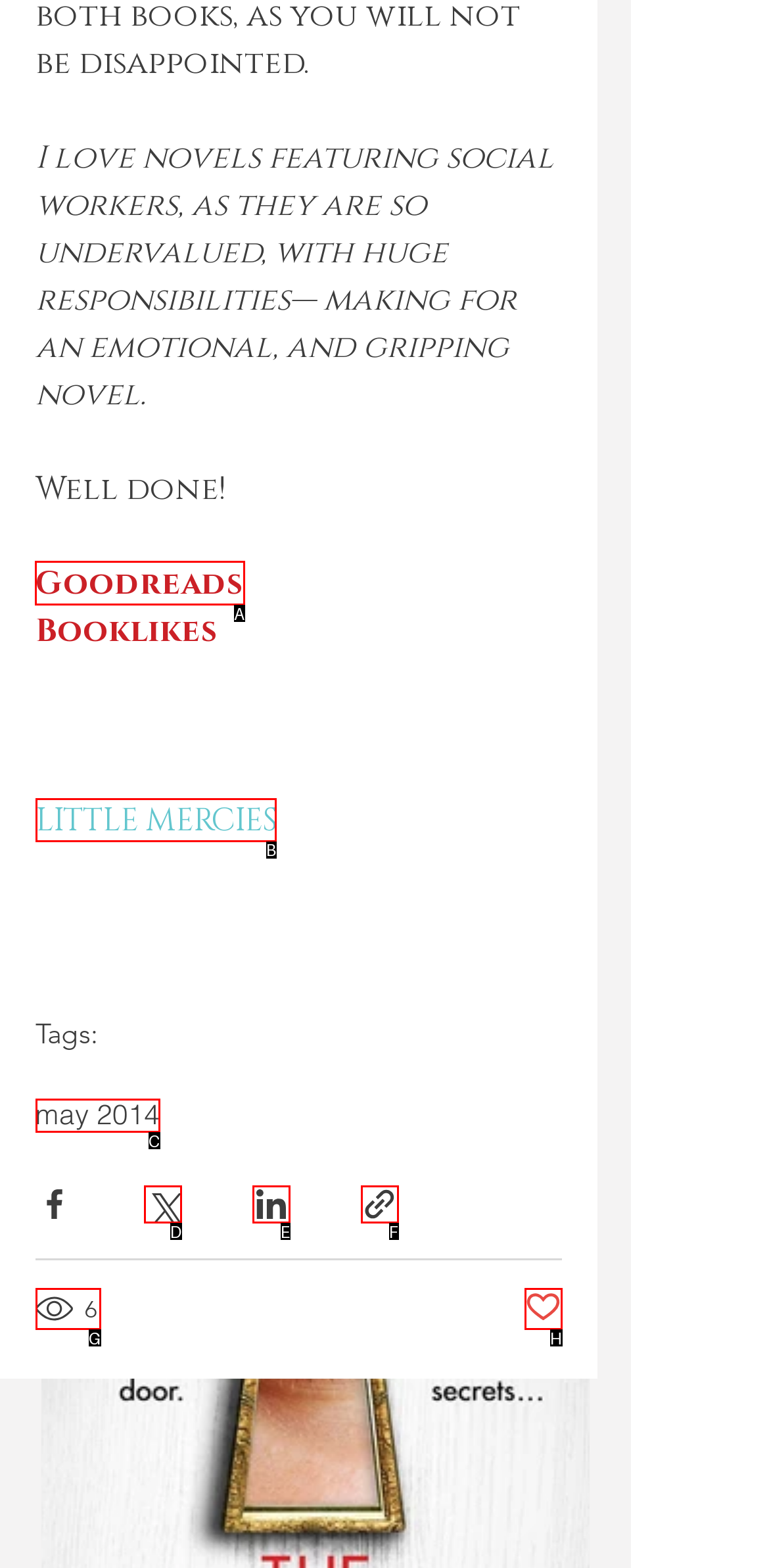Determine which option should be clicked to carry out this task: Click on the 'Goodreads' link
State the letter of the correct choice from the provided options.

A